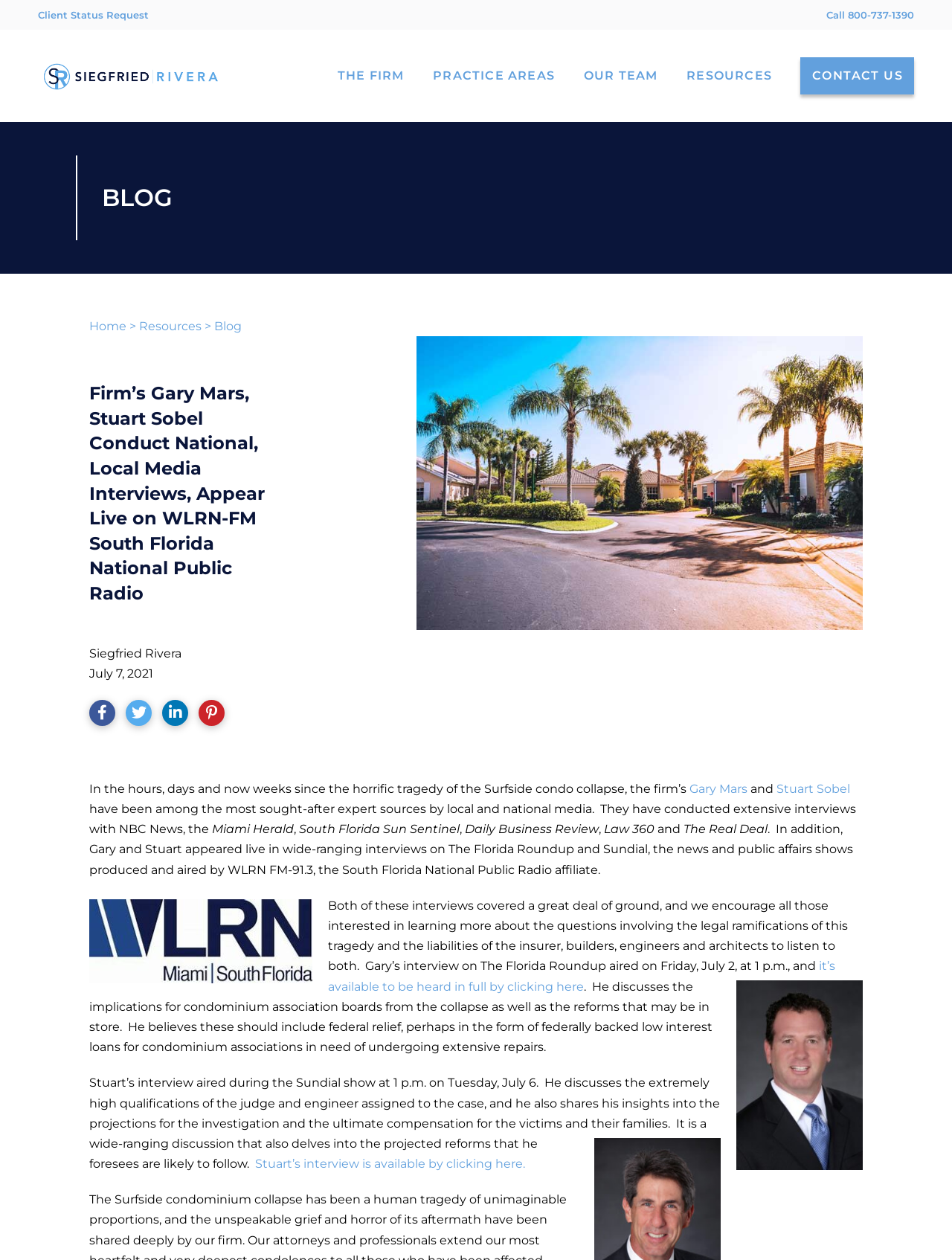Please determine the bounding box coordinates of the area that needs to be clicked to complete this task: 'Click the 'Client Status Request' link'. The coordinates must be four float numbers between 0 and 1, formatted as [left, top, right, bottom].

[0.04, 0.006, 0.156, 0.017]